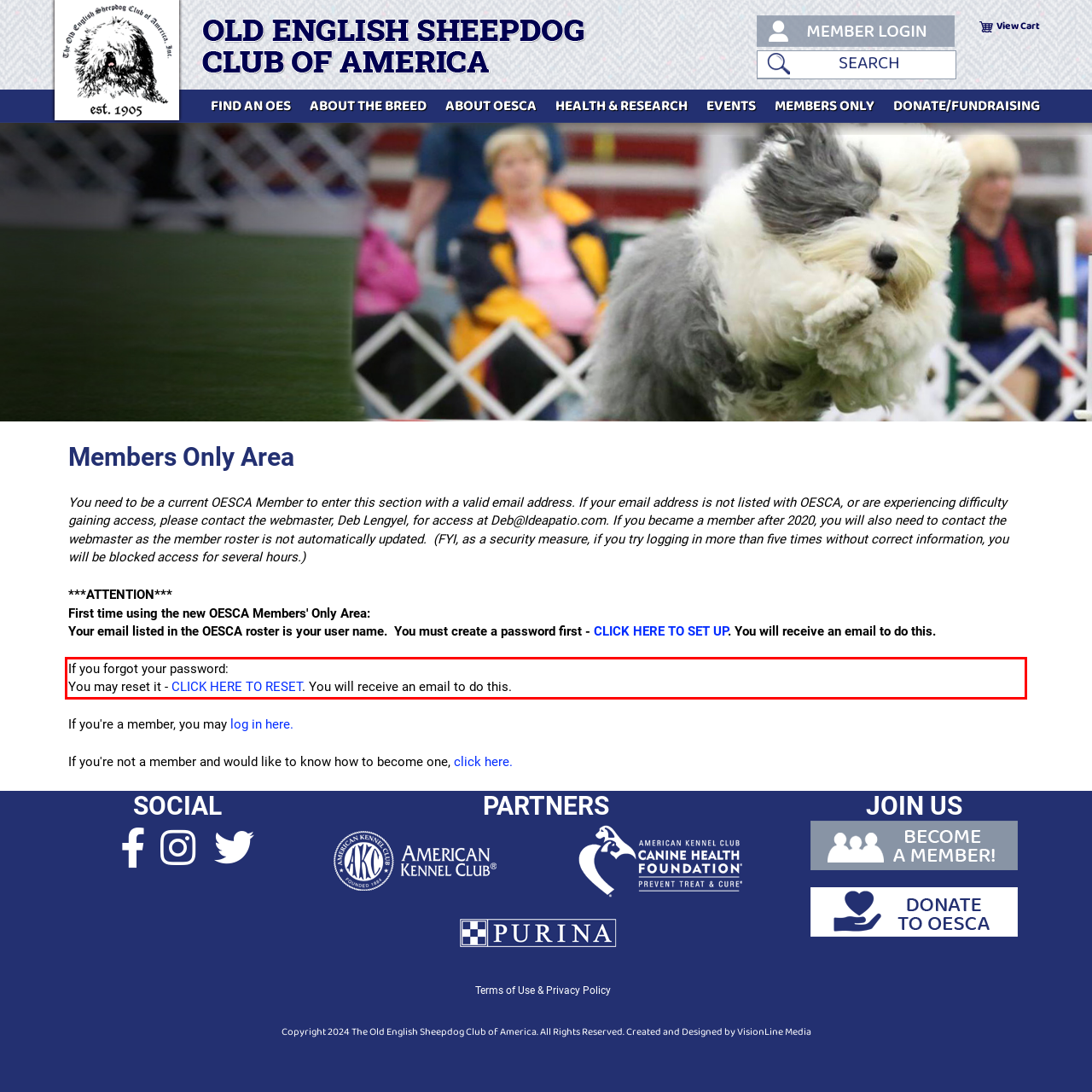Please extract the text content from the UI element enclosed by the red rectangle in the screenshot.

If you forgot your password: You may reset it - CLICK HERE TO RESET. You will receive an email to do this.